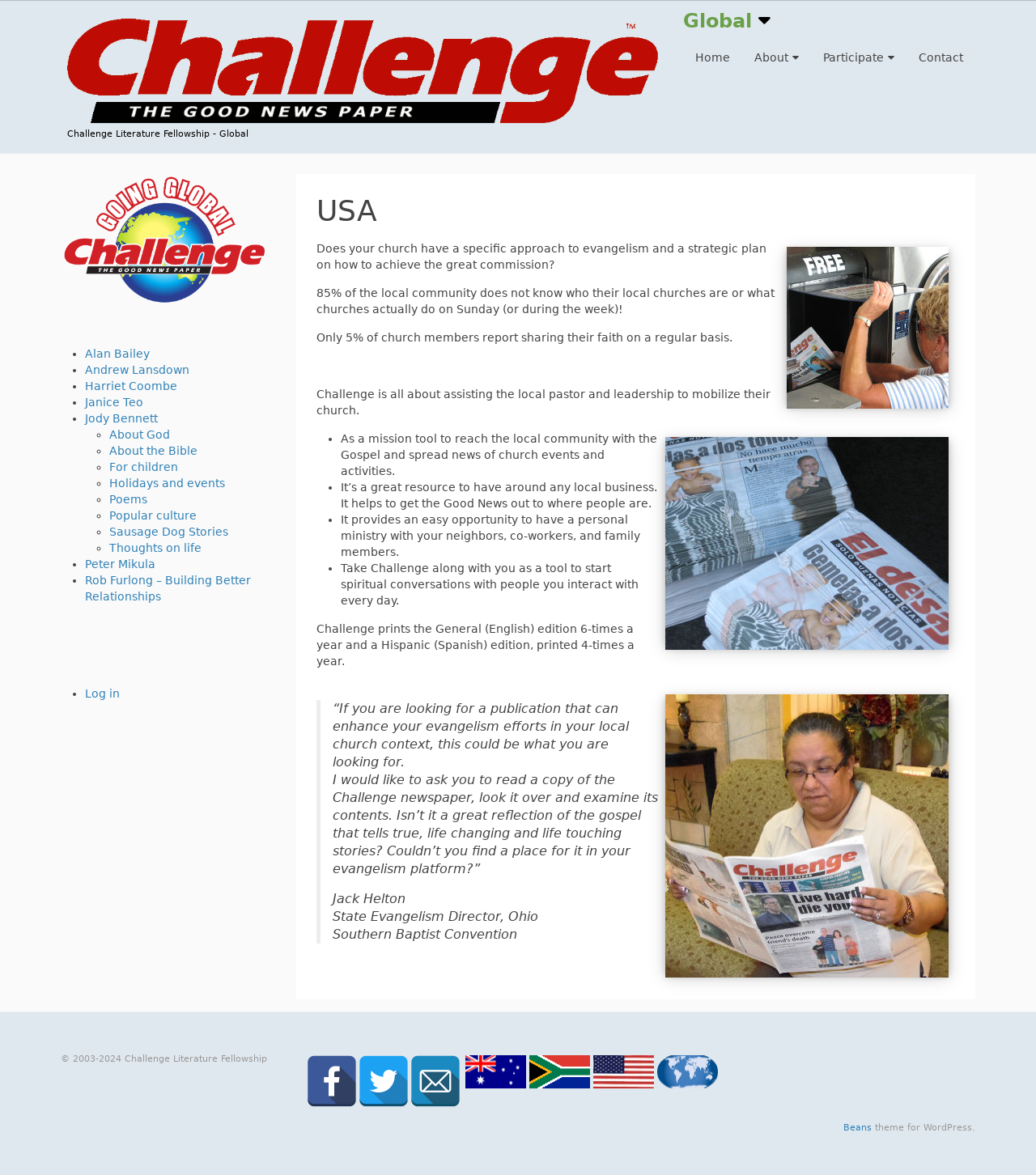Determine the bounding box coordinates of the region that needs to be clicked to achieve the task: "Learn more about 'About God'".

[0.105, 0.364, 0.164, 0.375]